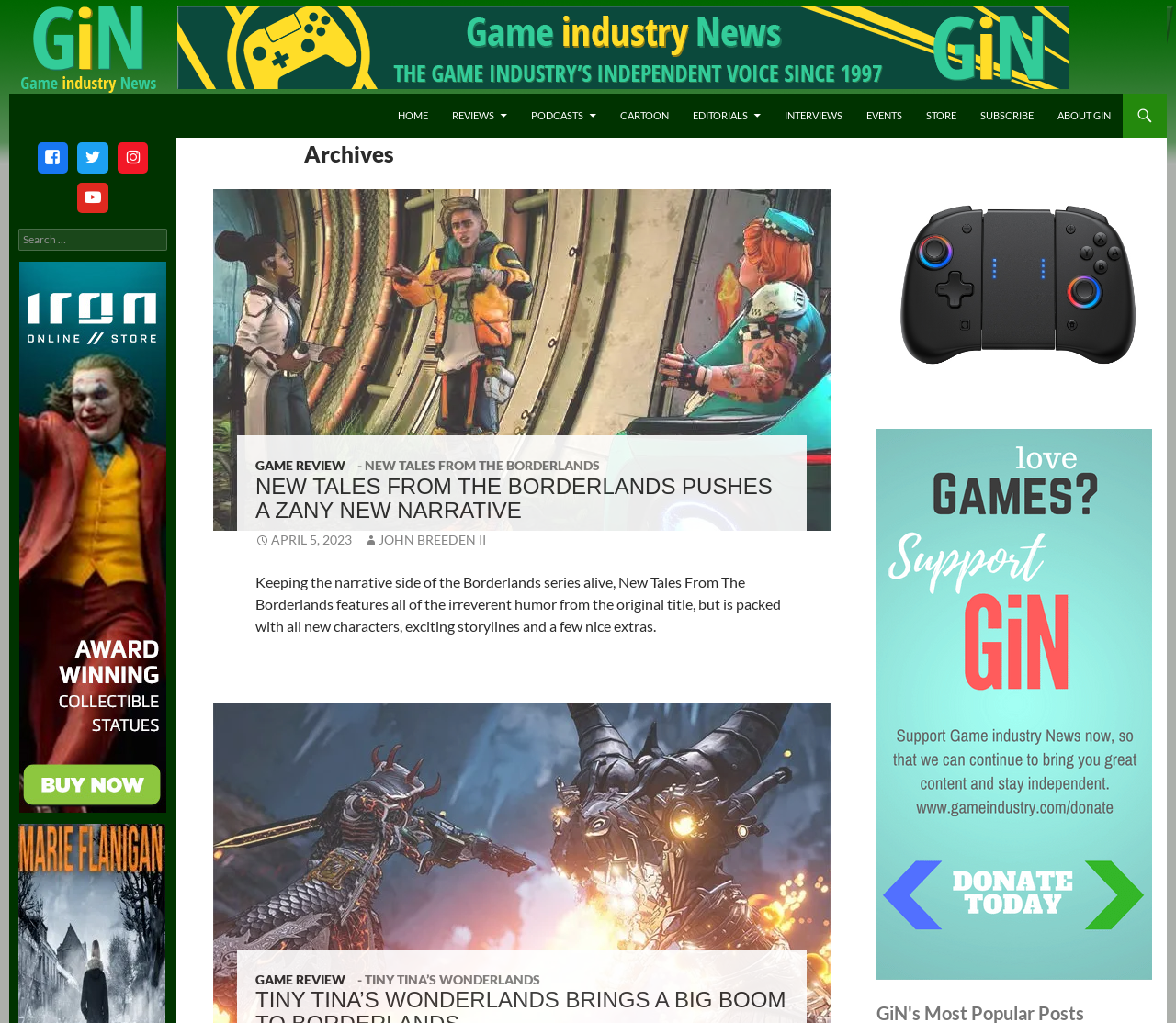Please identify the bounding box coordinates of the region to click in order to complete the task: "Subscribe to the newsletter". The coordinates must be four float numbers between 0 and 1, specified as [left, top, right, bottom].

[0.824, 0.092, 0.888, 0.135]